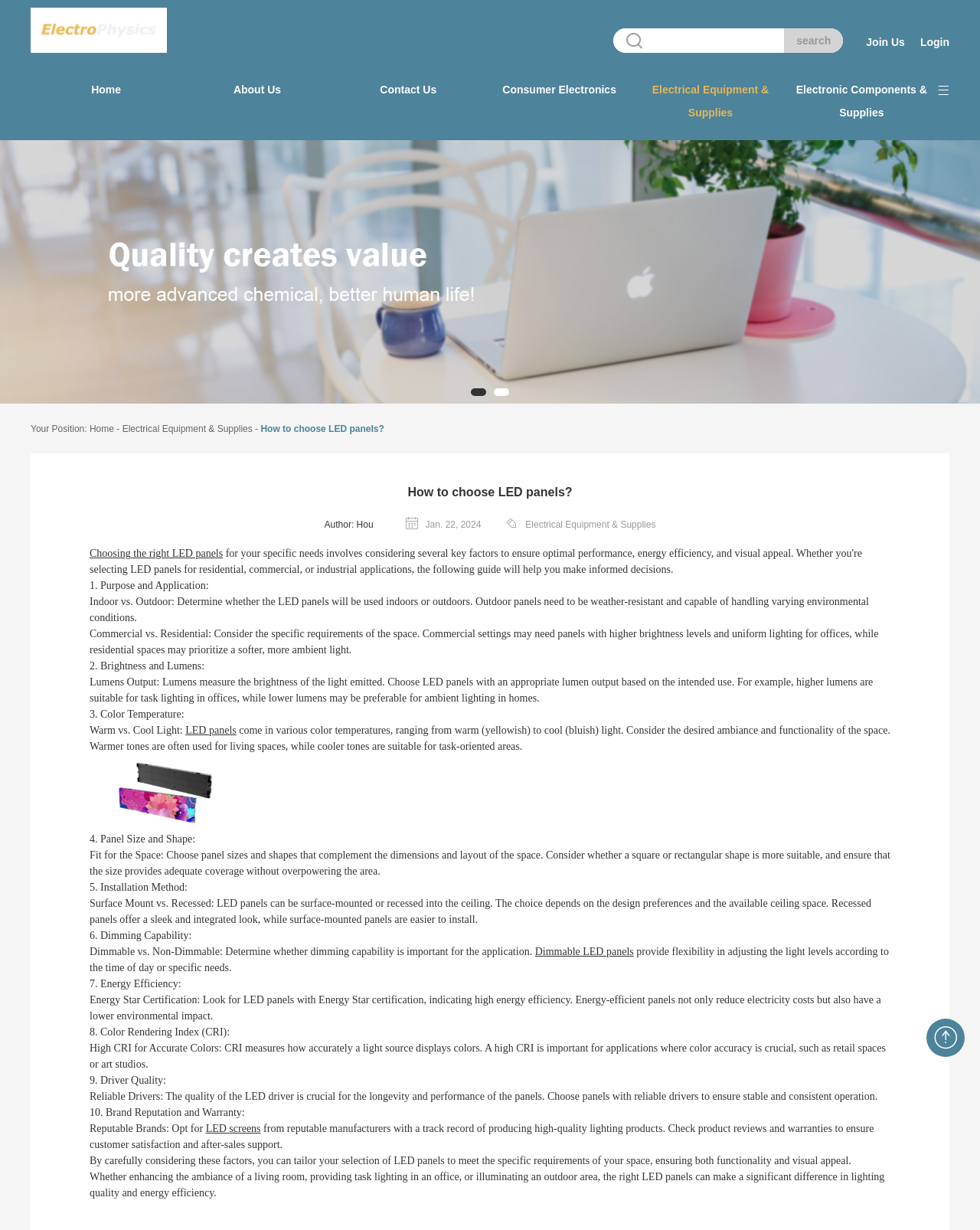Explain in detail what is displayed on the webpage.

This webpage is about choosing the right LED panels for specific needs. At the top, there is a navigation bar with links to "Home", "Join Us", "Login", and a search bar. Below the navigation bar, there is a horizontal menu with links to "Home", "About Us", "Contact Us", and several categories of products.

The main content of the webpage is divided into sections, each with a heading and a descriptive text. The first section is titled "How to choose LED panels?" and has a brief introduction to the importance of selecting the right LED panels. Below this section, there is a list of 10 factors to consider when choosing LED panels, each with a heading and a detailed description.

The factors include the purpose and application of the LED panels, brightness and lumens, color temperature, panel size and shape, installation method, dimming capability, energy efficiency, color rendering index, driver quality, and brand reputation and warranty. Each factor has a detailed description, and some include links to related topics or products.

Throughout the webpage, there are several images, including a banner image at the top and smaller images illustrating specific points, such as an indoor display. The text is well-organized and easy to read, with clear headings and concise descriptions. At the bottom of the webpage, there is a concluding paragraph summarizing the importance of considering these factors when choosing LED panels.